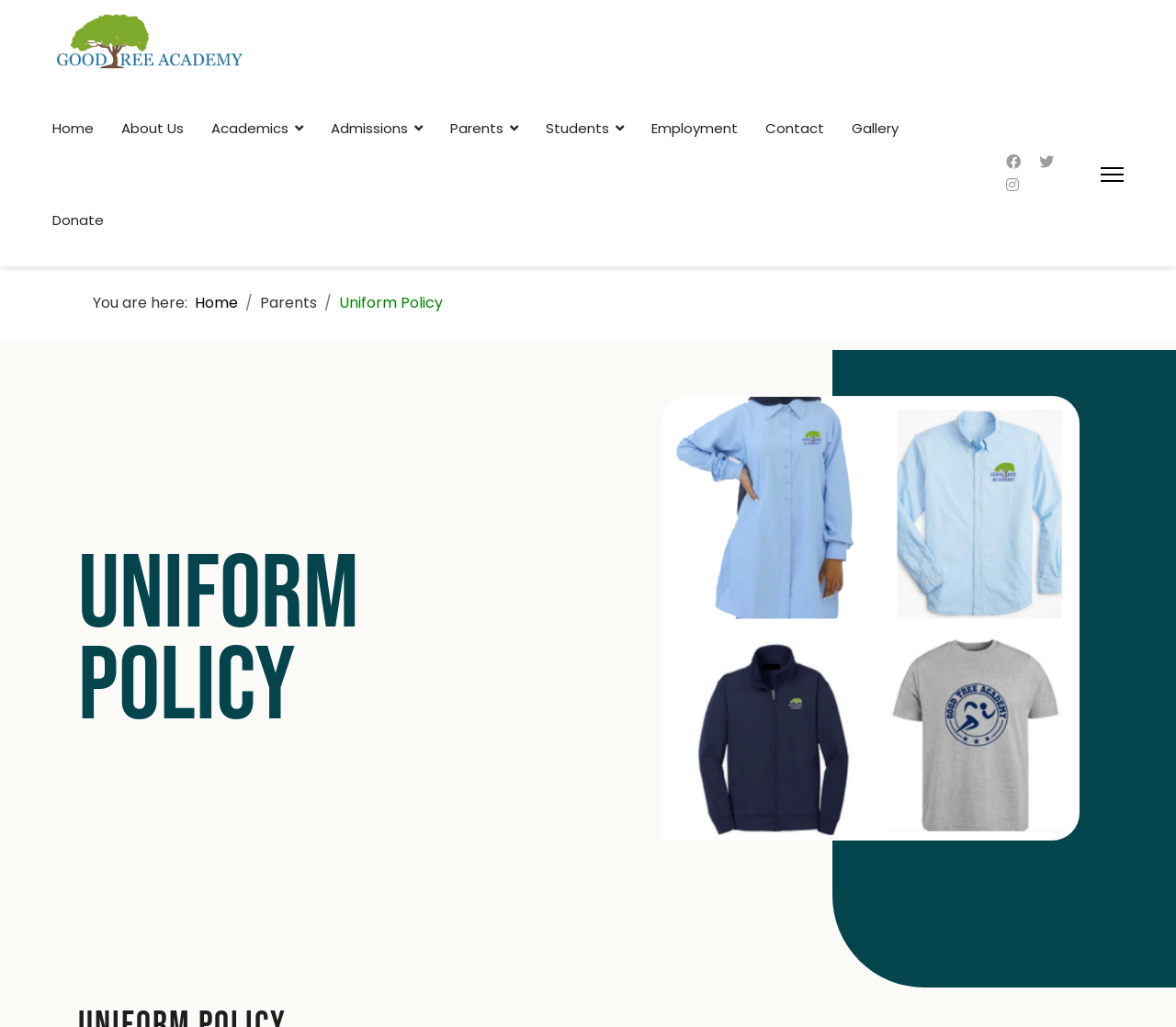Determine the bounding box coordinates for the area you should click to complete the following instruction: "go to home page".

[0.033, 0.081, 0.091, 0.17]